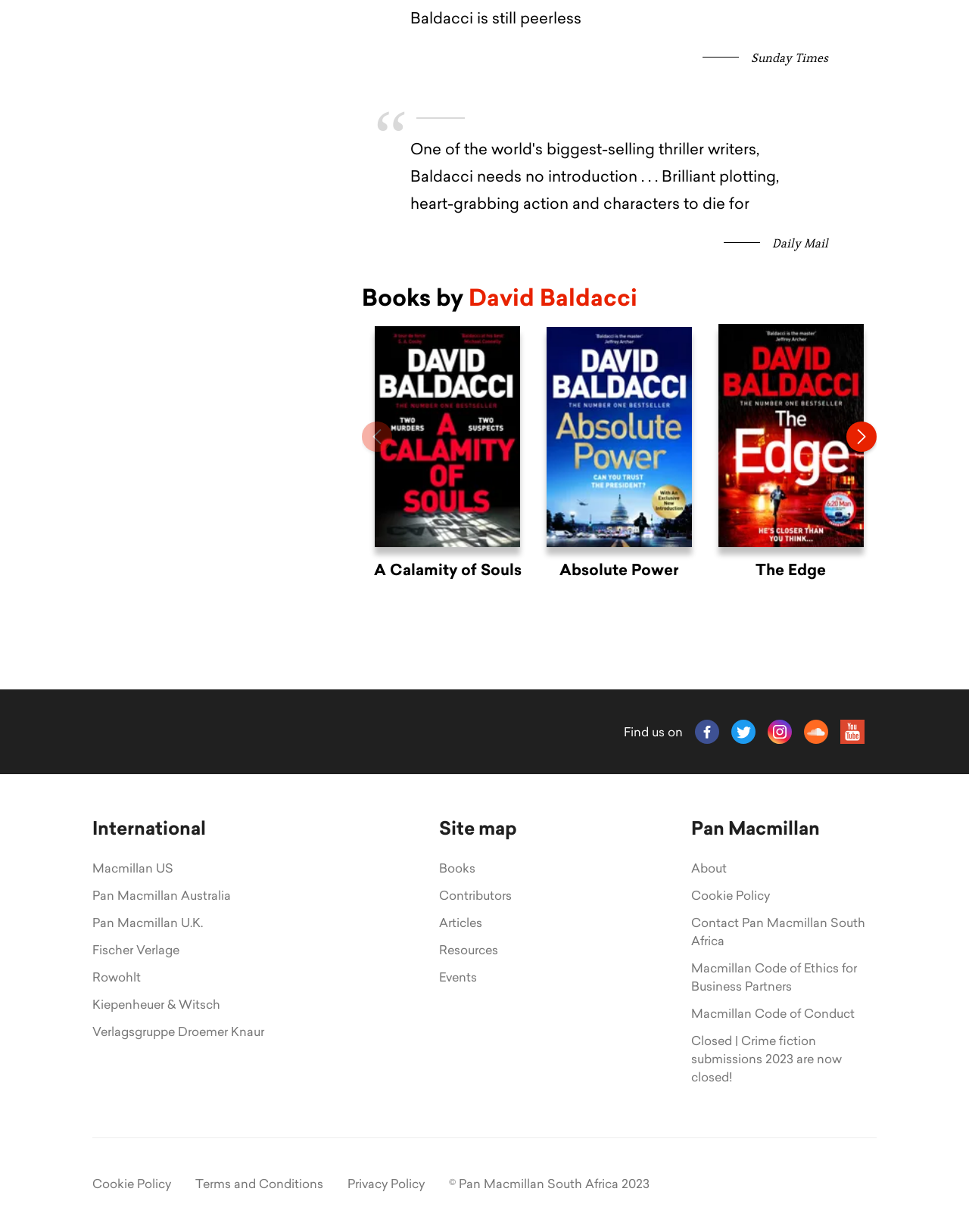Please give a concise answer to this question using a single word or phrase: 
How many menu items are there?

3